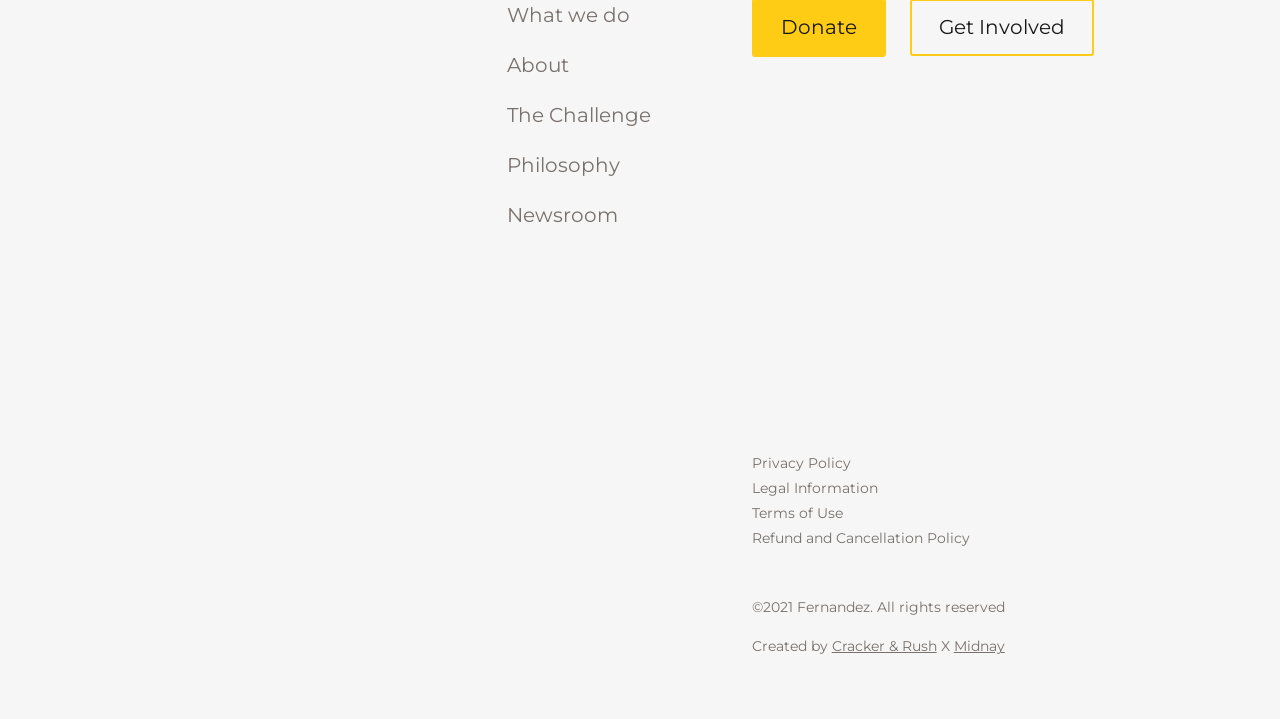Determine the bounding box coordinates of the area to click in order to meet this instruction: "Visit the Newsroom".

[0.396, 0.283, 0.483, 0.316]